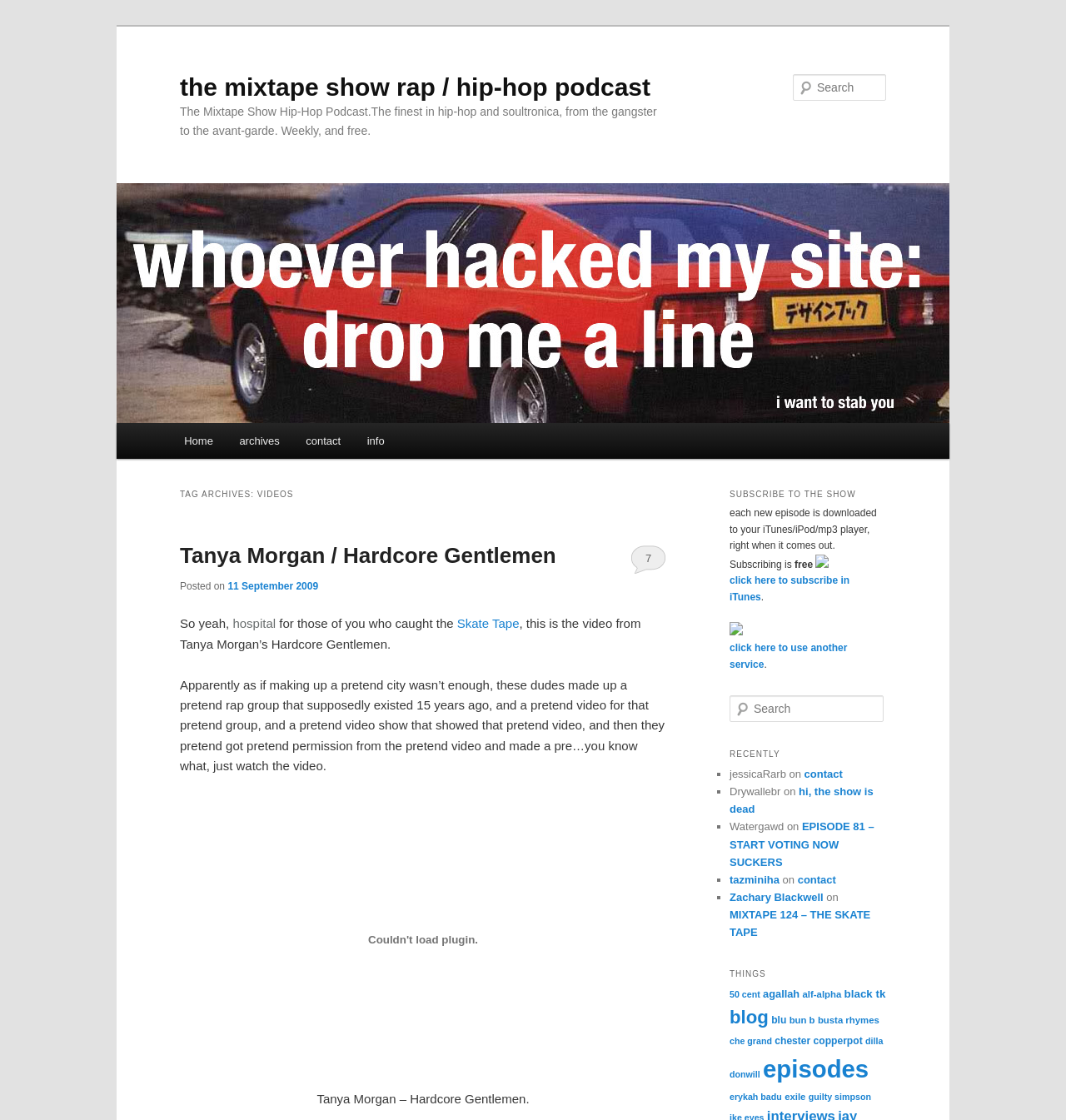Identify the bounding box coordinates for the element that needs to be clicked to fulfill this instruction: "Click on the link to contact". Provide the coordinates in the format of four float numbers between 0 and 1: [left, top, right, bottom].

[0.754, 0.686, 0.791, 0.697]